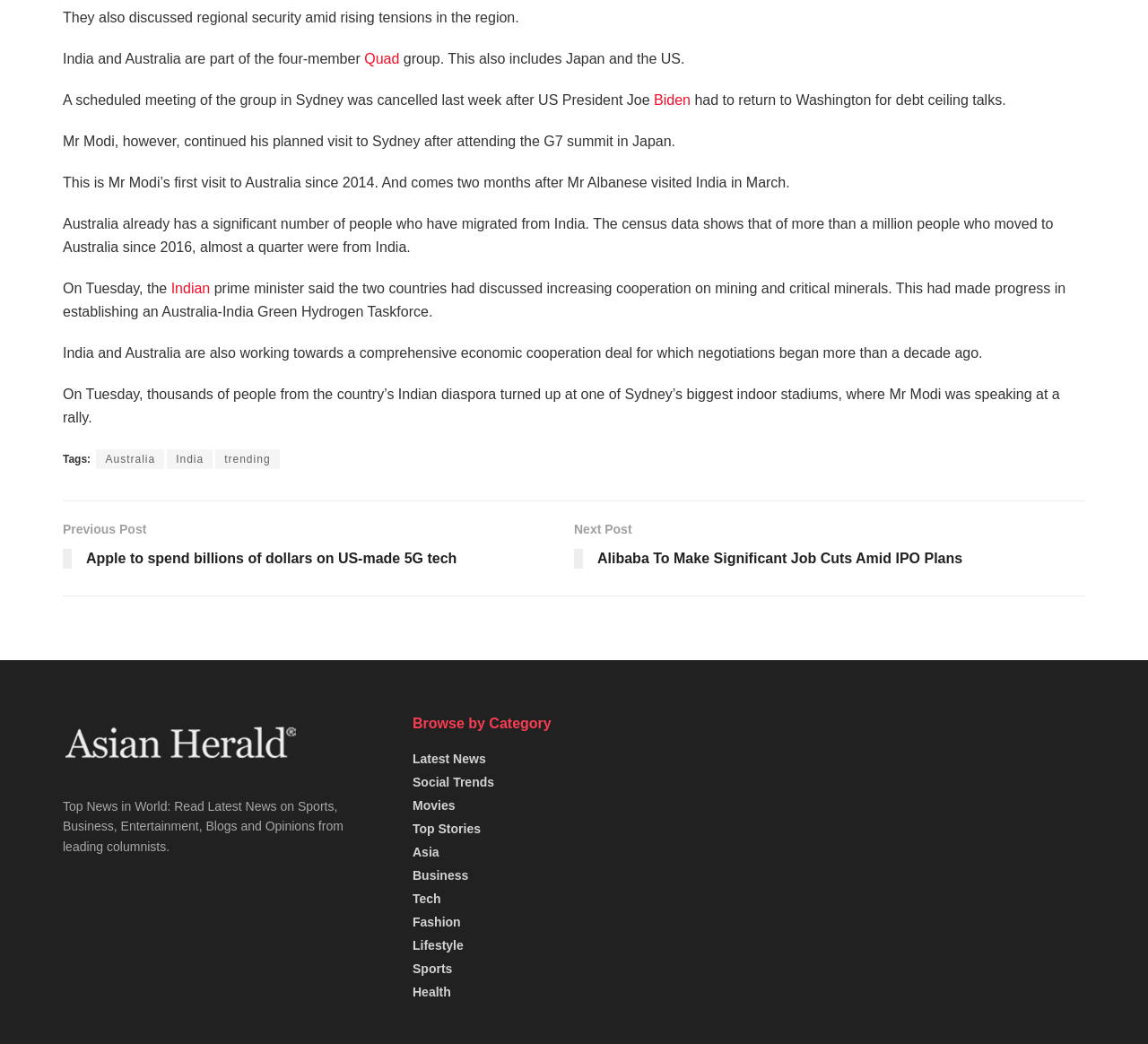Please answer the following question using a single word or phrase: 
What is the purpose of the Australia-India Green Hydrogen Taskforce?

Increasing cooperation on mining and critical minerals